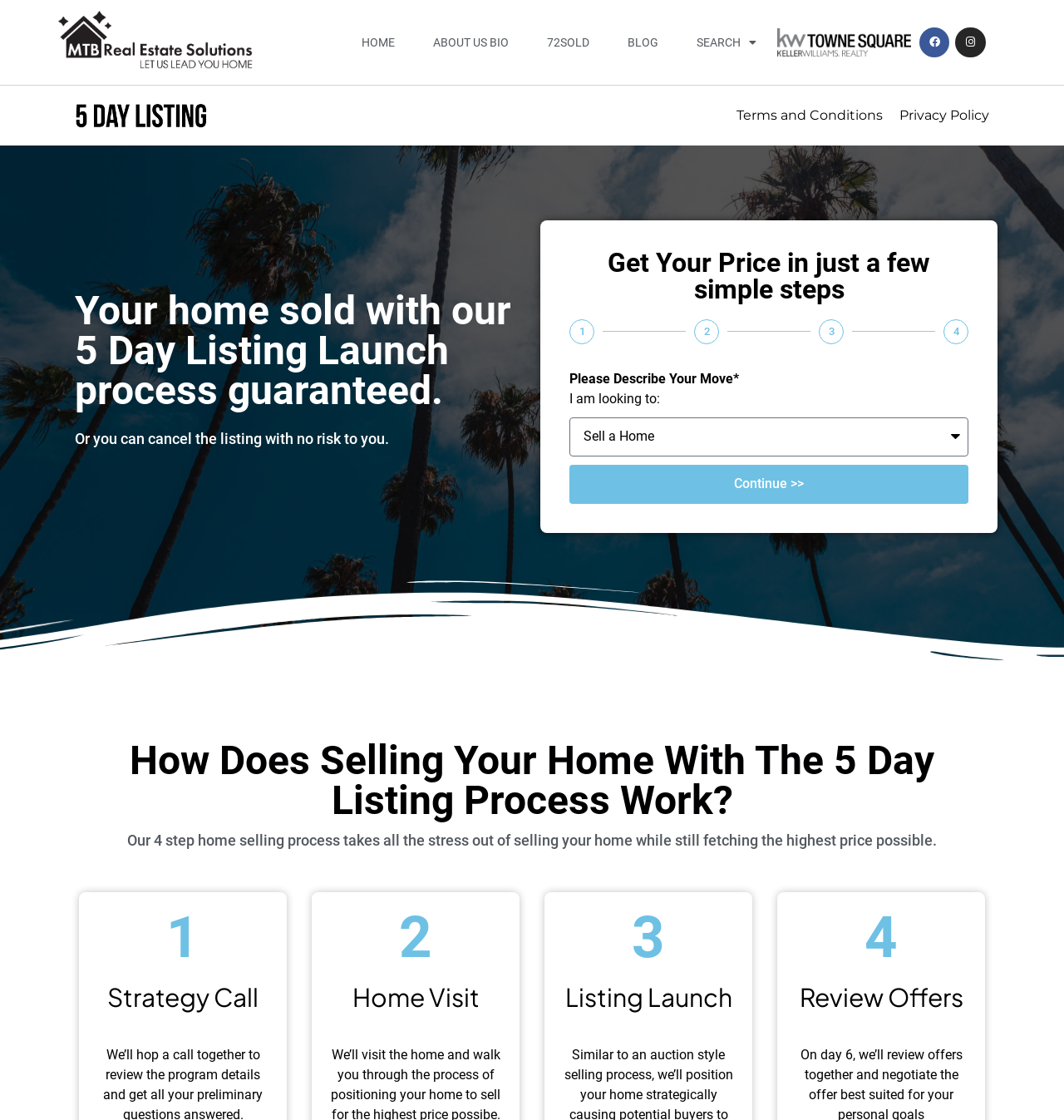Respond to the question below with a single word or phrase:
What is the guarantee offered by the company?

5 Day Listing Launch process